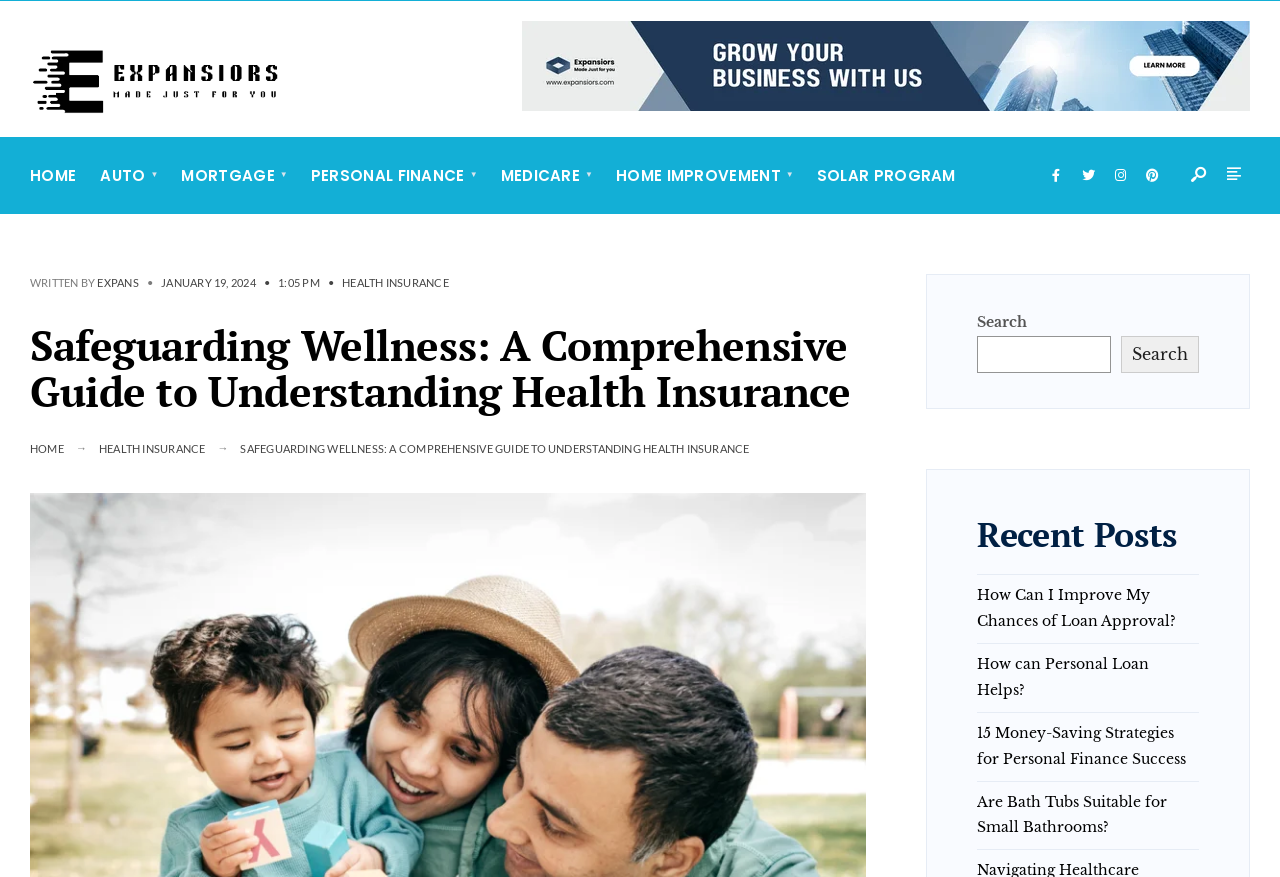Determine the bounding box coordinates of the element's region needed to click to follow the instruction: "Visit the sponsor's website". Provide these coordinates as four float numbers between 0 and 1, formatted as [left, top, right, bottom].

[0.408, 0.024, 0.977, 0.127]